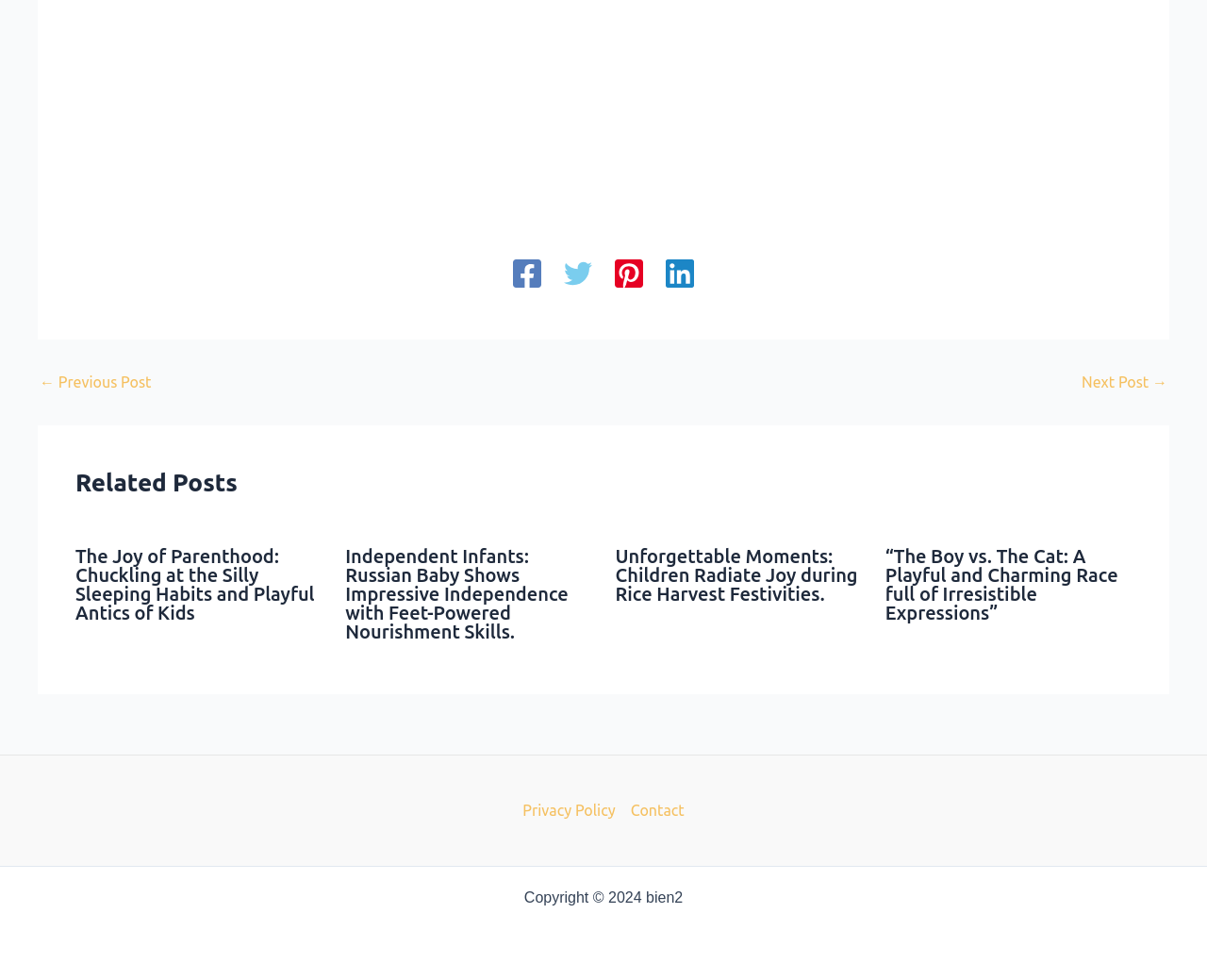Provide a one-word or brief phrase answer to the question:
What is the copyright information?

Copyright © 2024 bien2